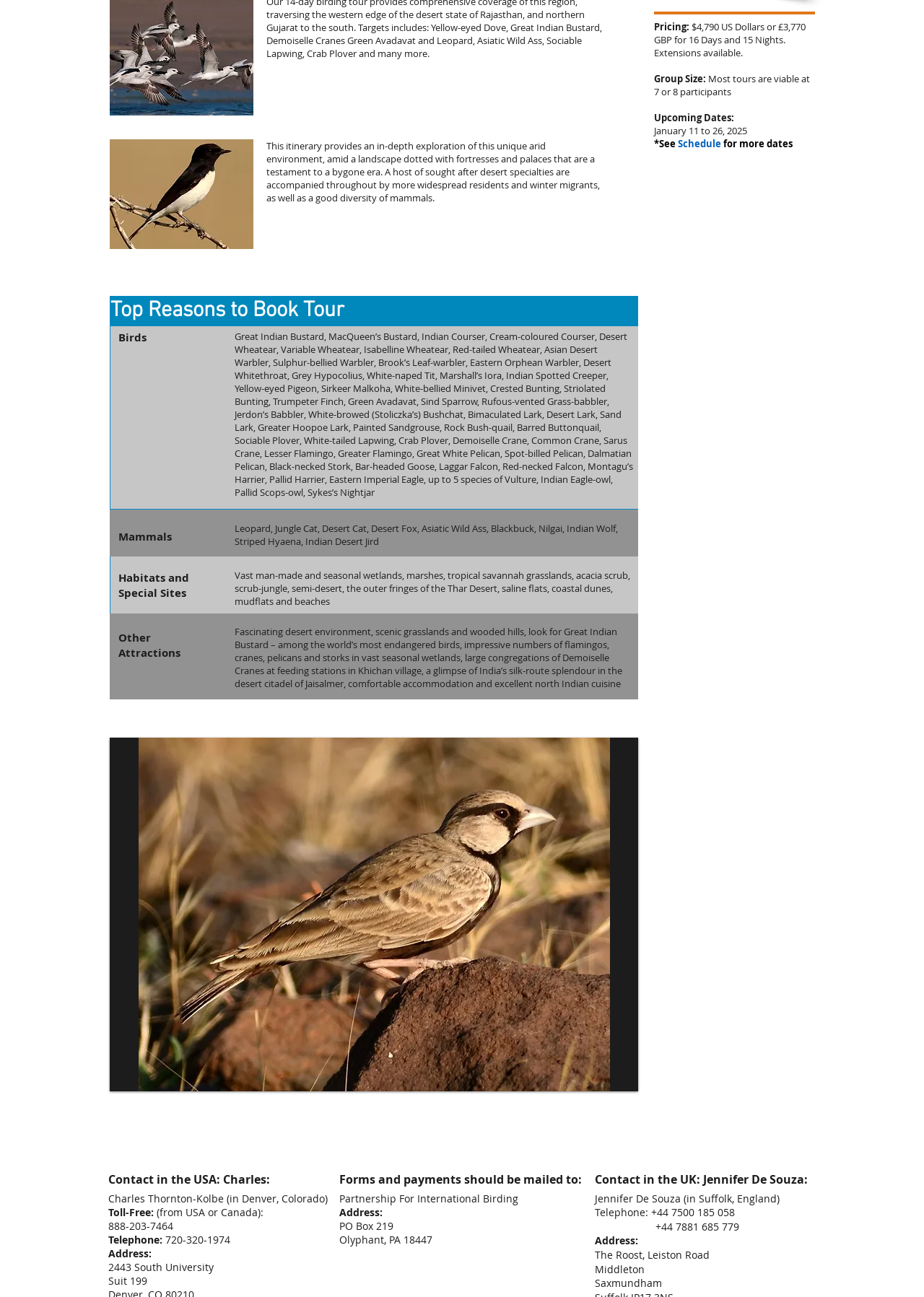Find the bounding box coordinates of the UI element according to this description: "Top Reasons to Book Tour".

[0.12, 0.228, 0.691, 0.251]